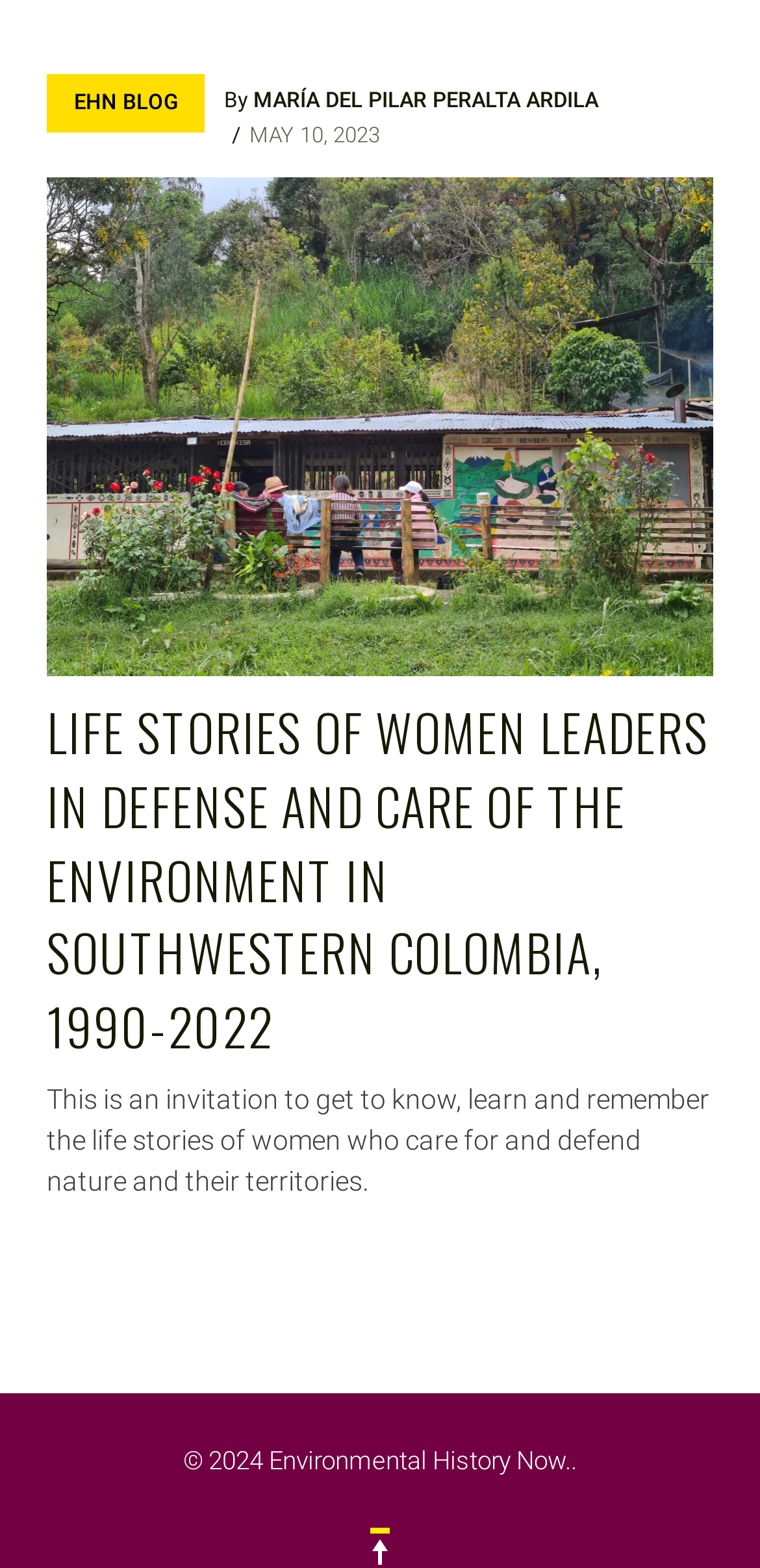Given the element description, predict the bounding box coordinates in the format (top-left x, top-left y, bottom-right x, bottom-right y). Make sure all values are between 0 and 1. Here is the element description: María del Pilar Peralta Ardila

[0.333, 0.056, 0.787, 0.072]